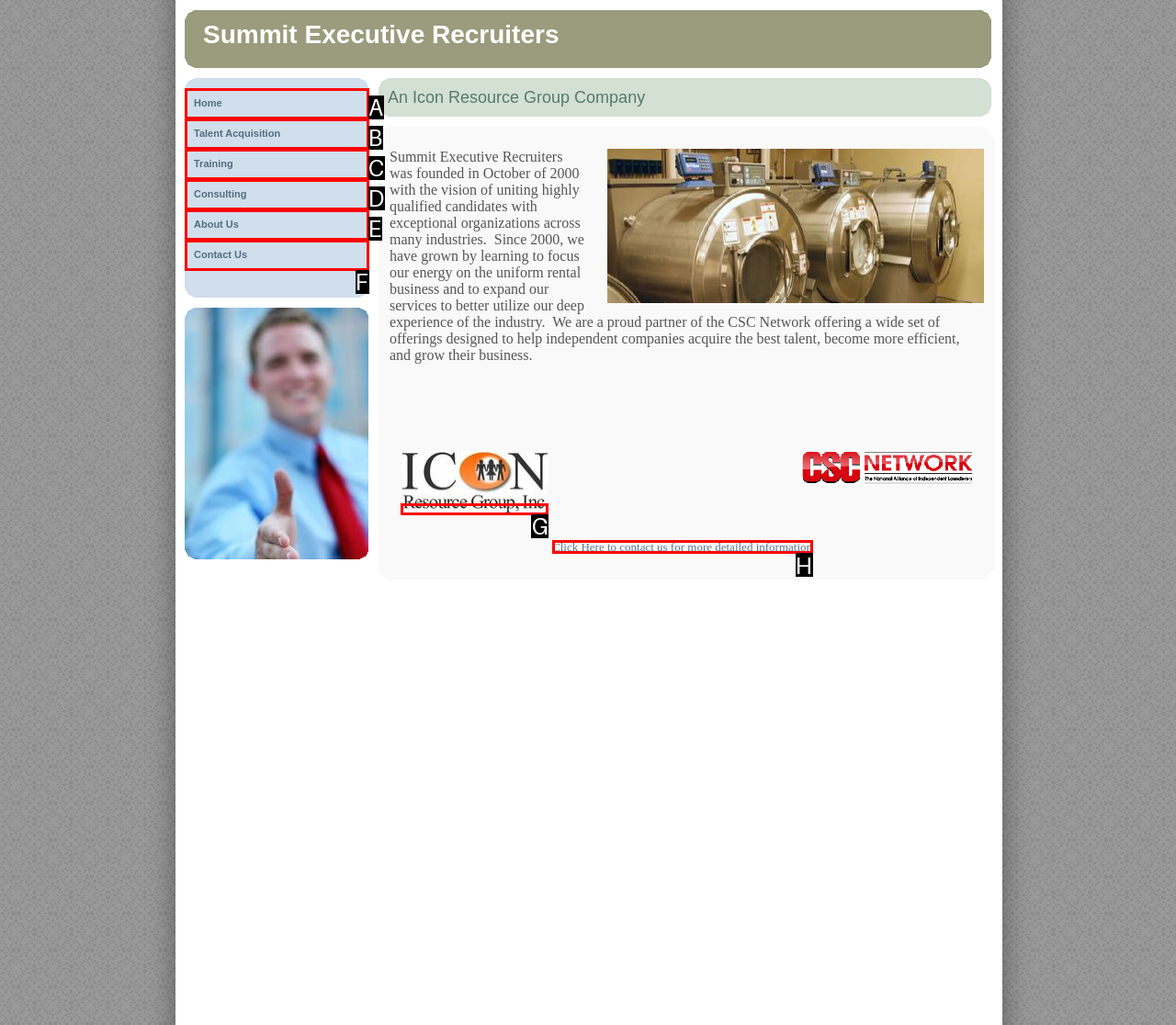Select the appropriate HTML element that needs to be clicked to execute the following task: Create a new bug report. Respond with the letter of the option.

None